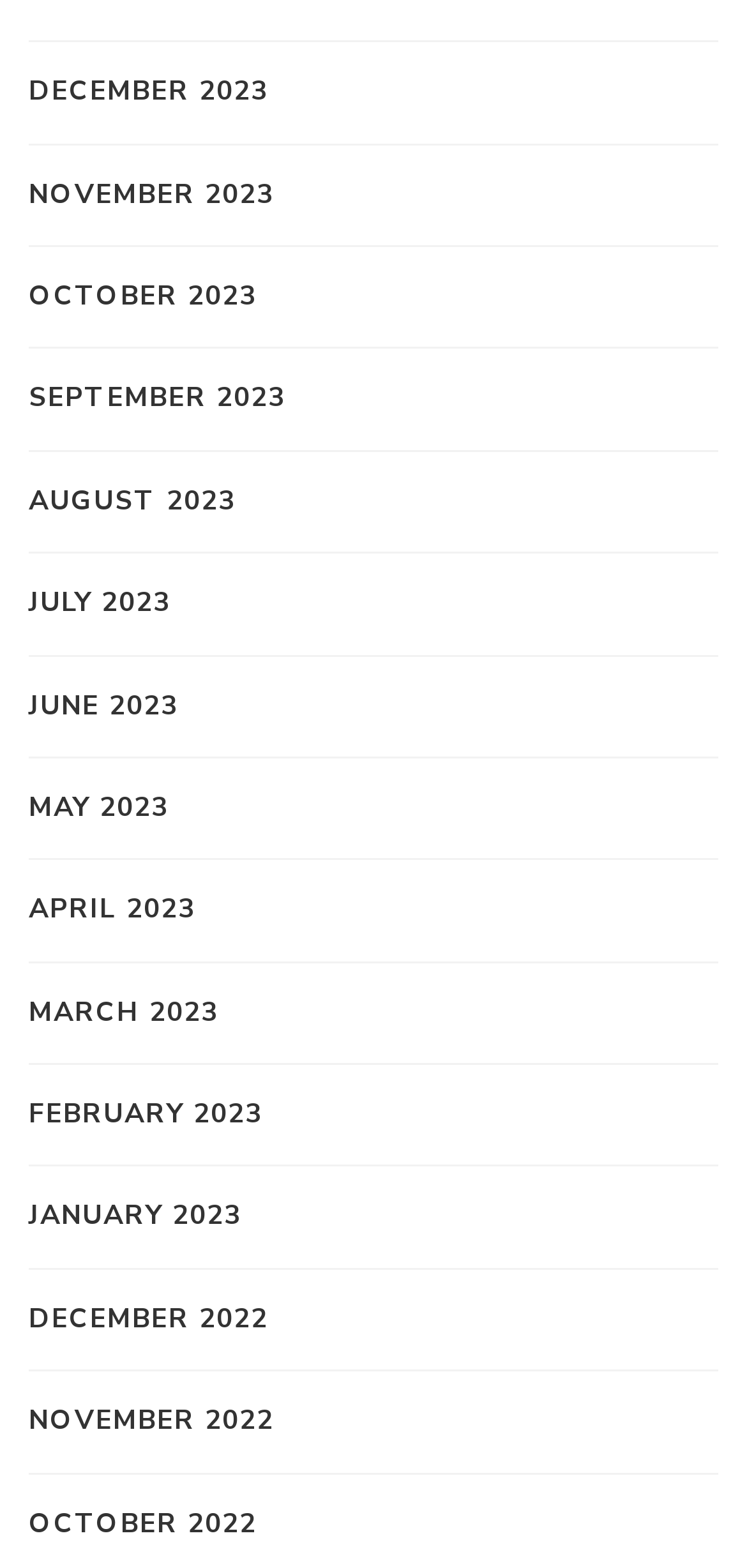Given the webpage screenshot and the description, determine the bounding box coordinates (top-left x, top-left y, bottom-right x, bottom-right y) that define the location of the UI element matching this description: February 2023

[0.038, 0.698, 0.351, 0.725]